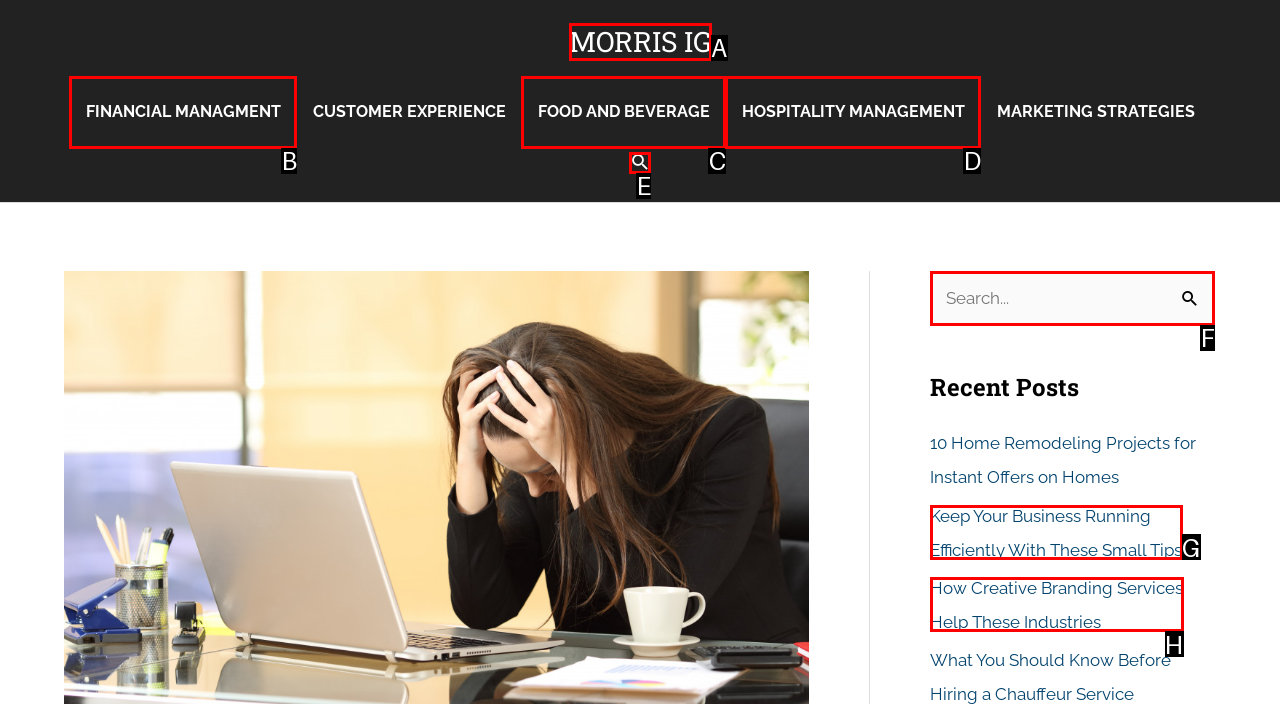Which HTML element fits the description: Search? Respond with the letter of the appropriate option directly.

E